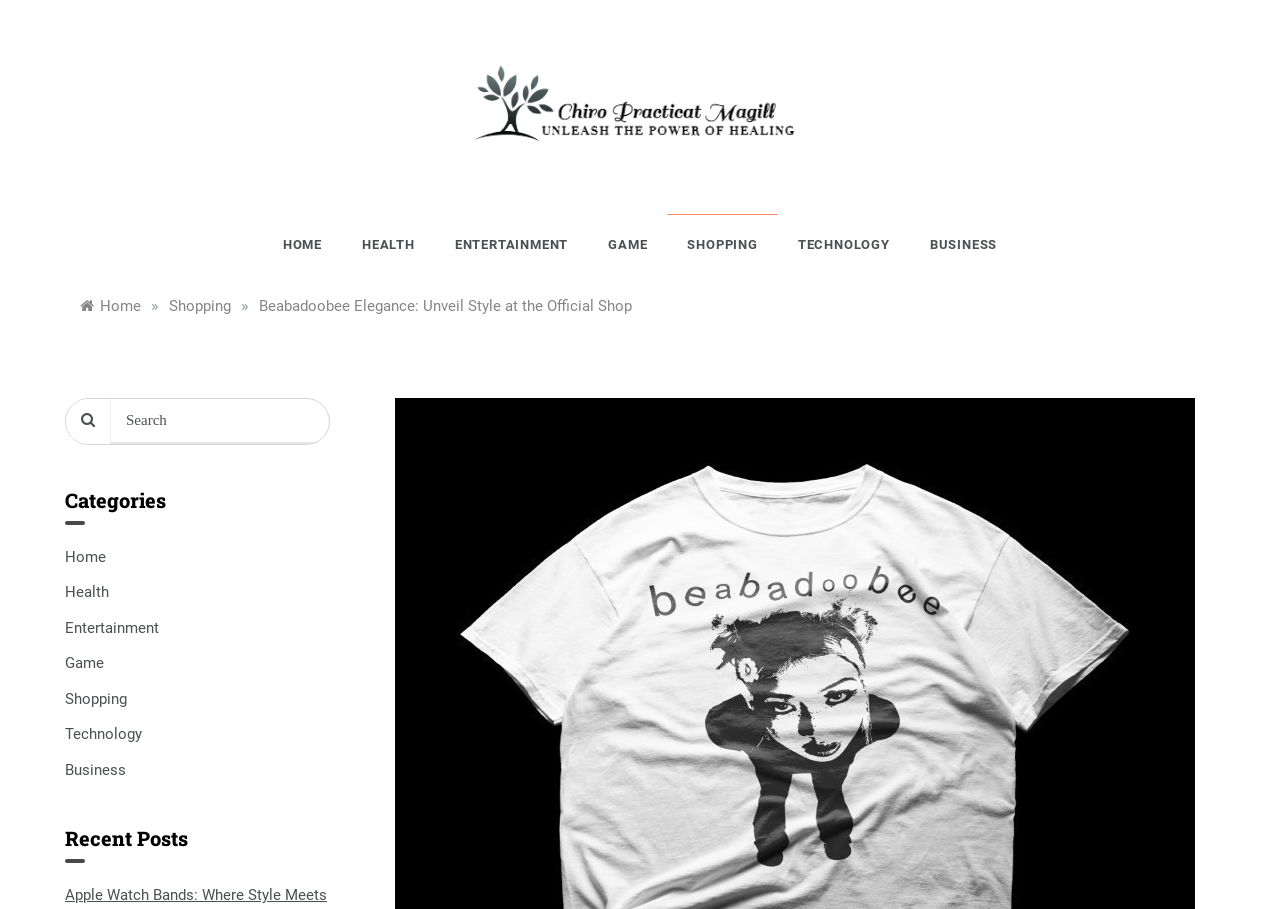Show me the bounding box coordinates of the clickable region to achieve the task as per the instruction: "Search for something".

[0.087, 0.438, 0.257, 0.488]